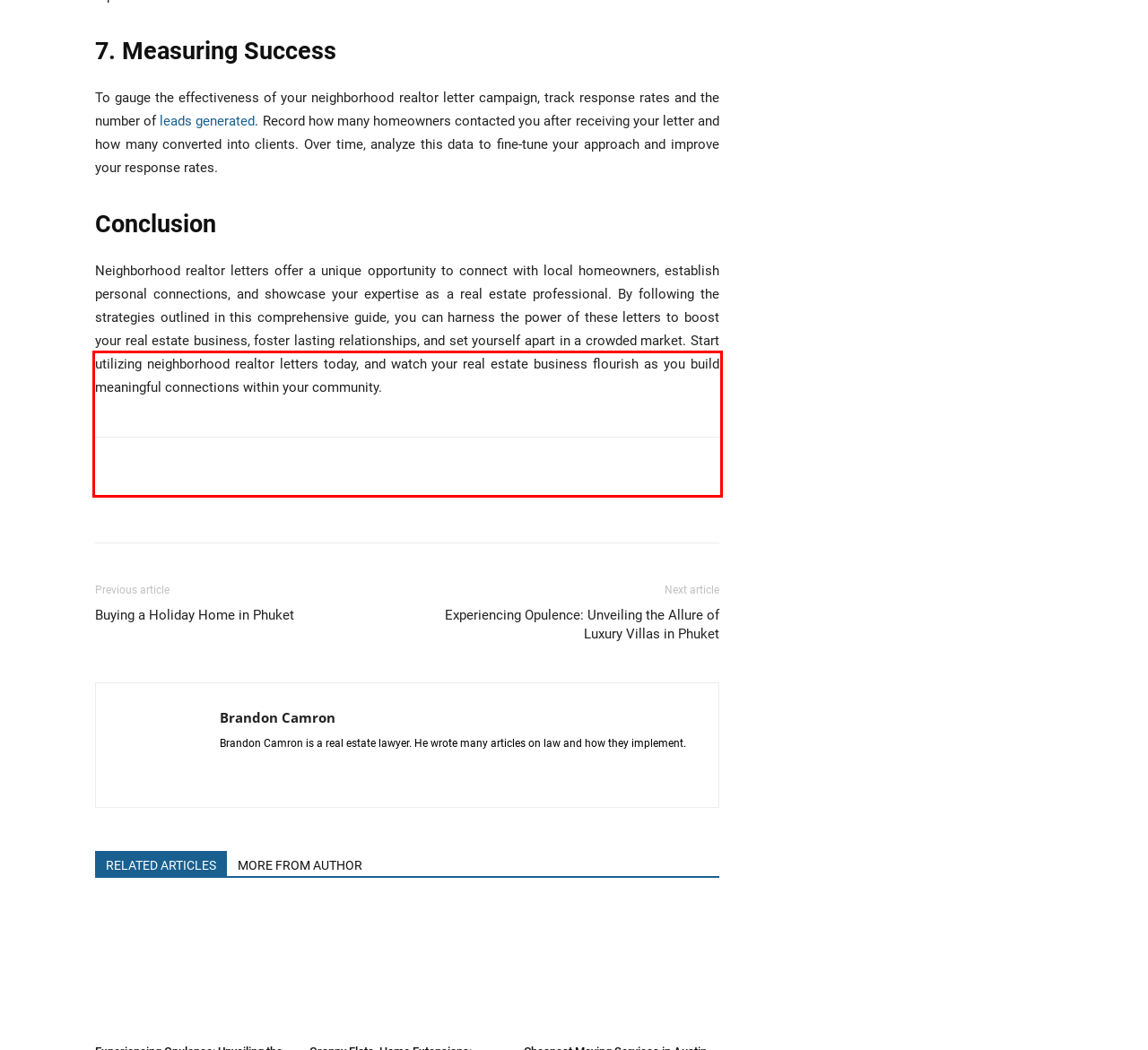Given a webpage screenshot, locate the red bounding box and extract the text content found inside it.

Neighborhood realtor letters offer a unique opportunity to connect with local homeowners, establish personal connections, and showcase your expertise as a real estate professional. By following the strategies outlined in this comprehensive guide, you can harness the power of these letters to boost your real estate business, foster lasting relationships, and set yourself apart in a crowded market. Start utilizing neighborhood realtor letters today, and watch your real estate business flourish as you build meaningful connections within your community.